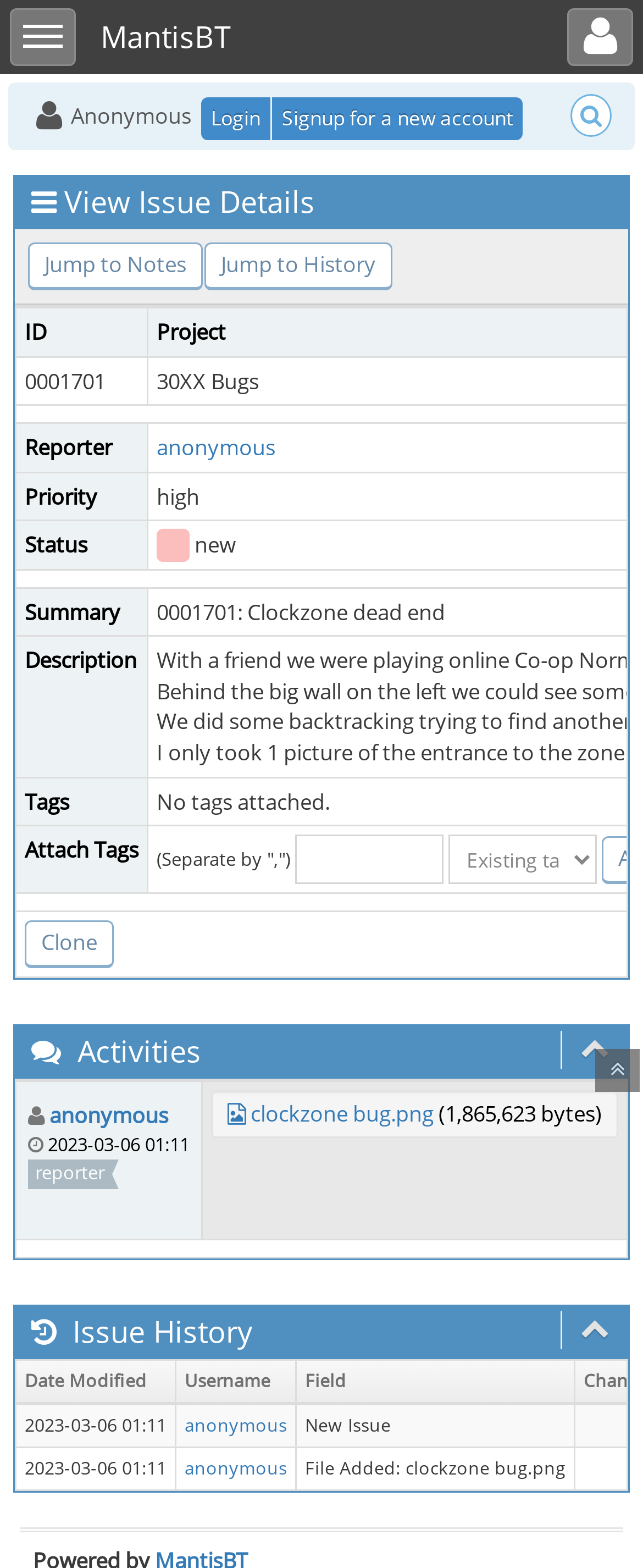Locate the bounding box coordinates of the element to click to perform the following action: 'View Issue Details'. The coordinates should be given as four float values between 0 and 1, in the form of [left, top, right, bottom].

[0.049, 0.116, 0.49, 0.141]